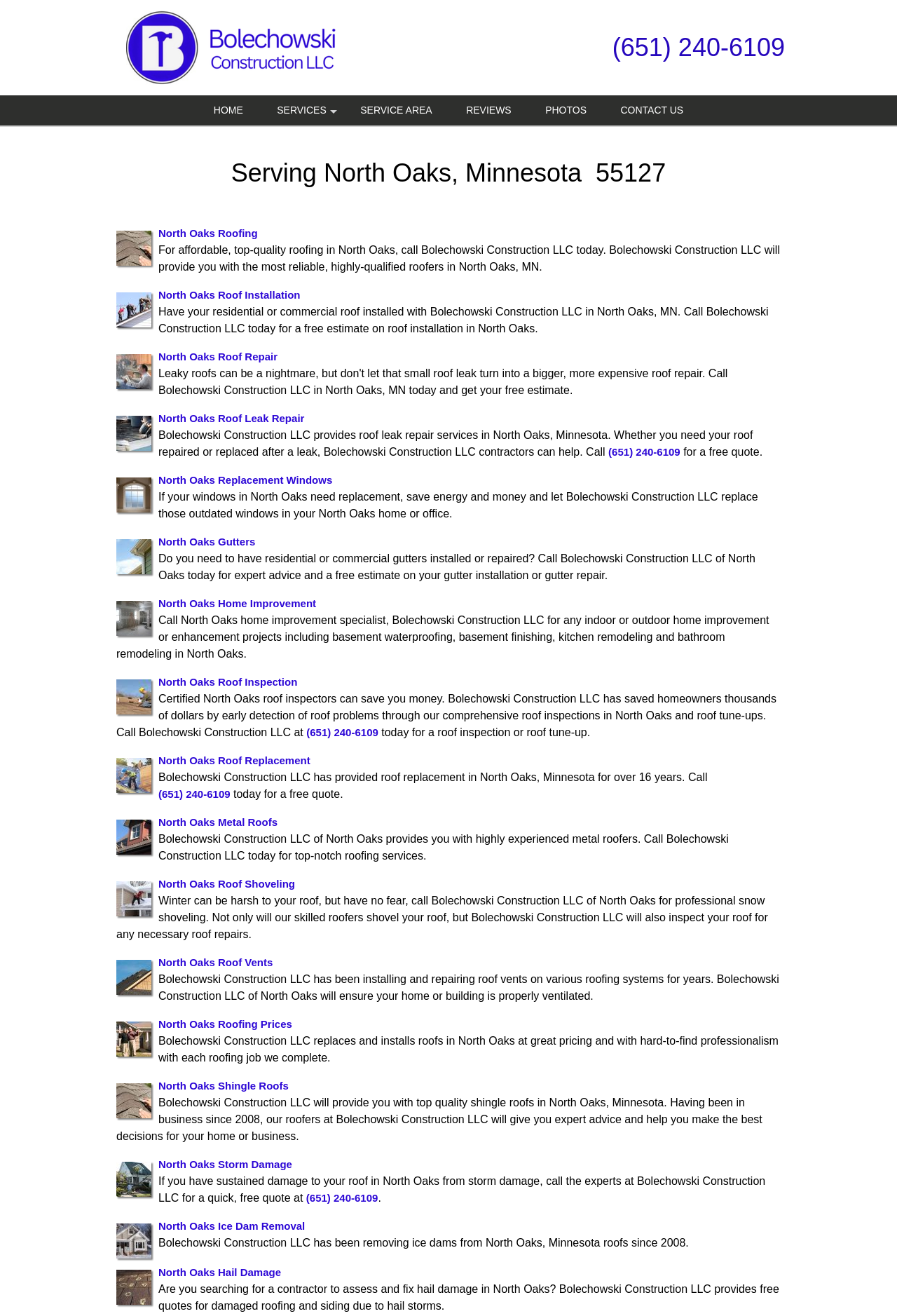Please respond to the question with a concise word or phrase:
What is the phone number to call for a free quote?

(651) 240-6109